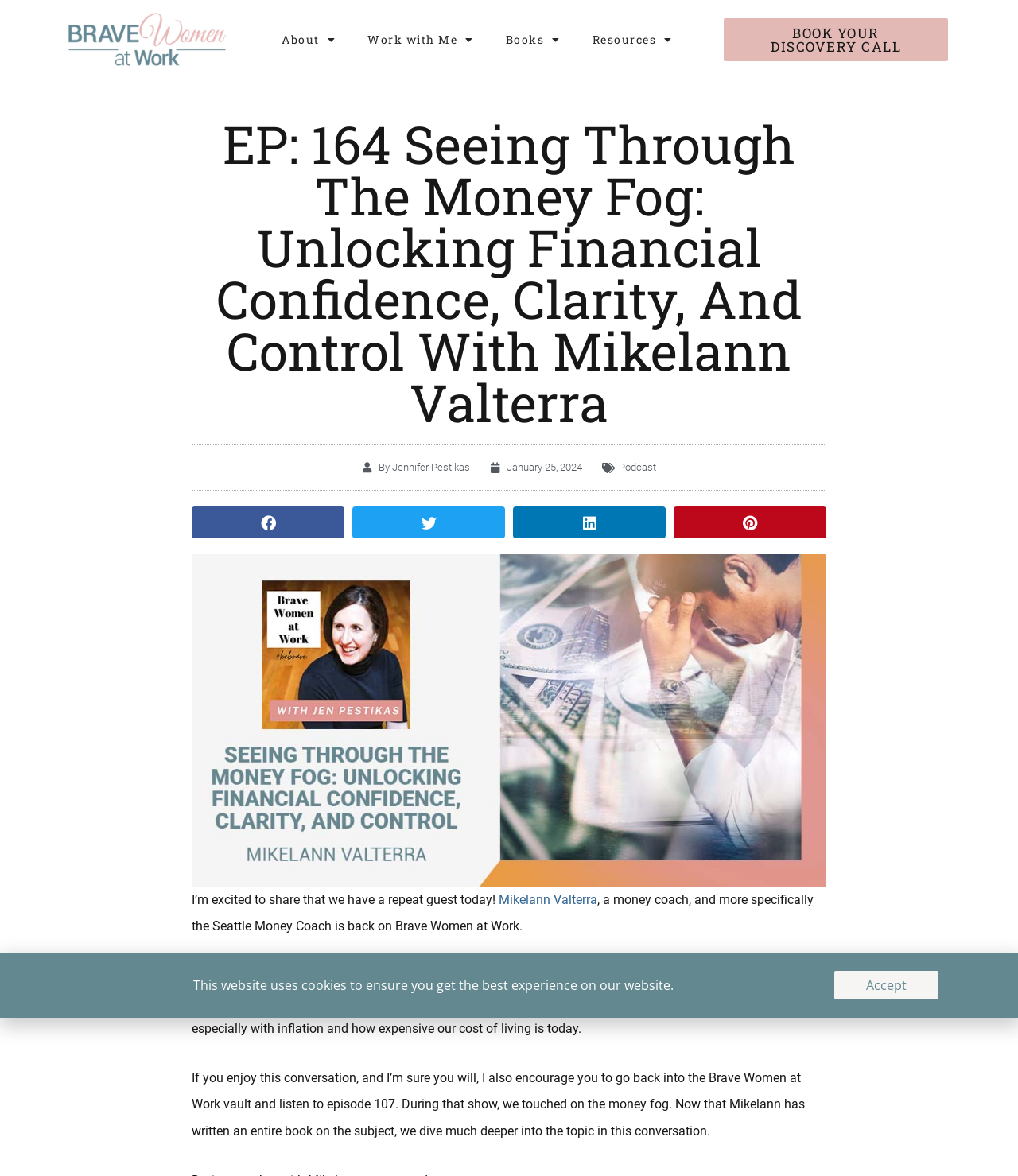Kindly respond to the following question with a single word or a brief phrase: 
What is the name of the money coach?

Mikelann Valterra